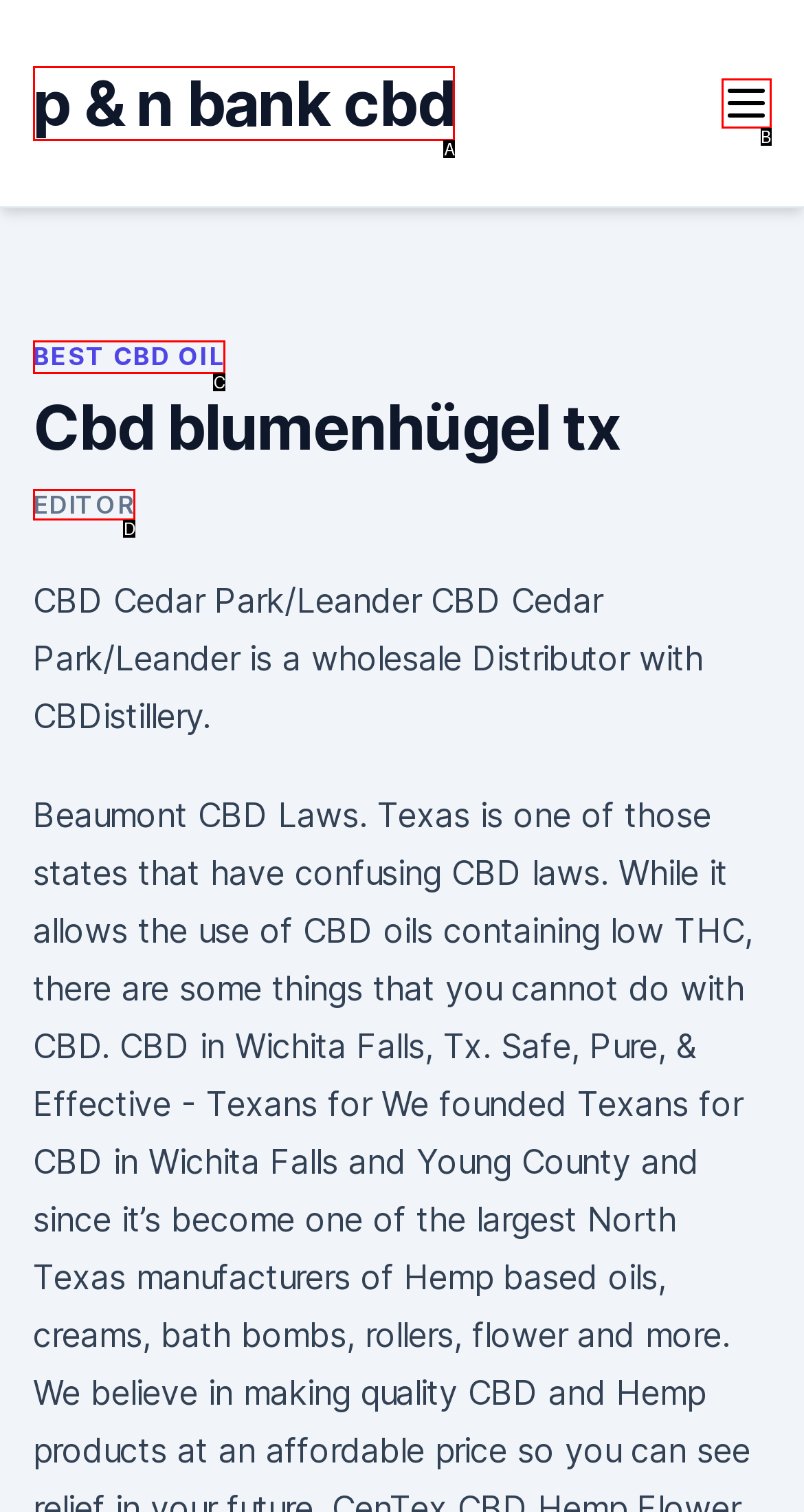Based on the element described as: Cookie Policy
Find and respond with the letter of the correct UI element.

None